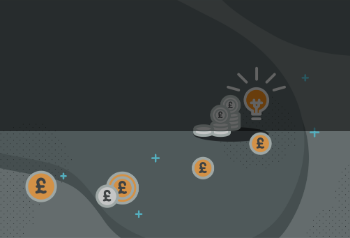What is the theme suggested by the overall composition?
Give a single word or phrase answer based on the content of the image.

Financial growth and entrepreneurial insight